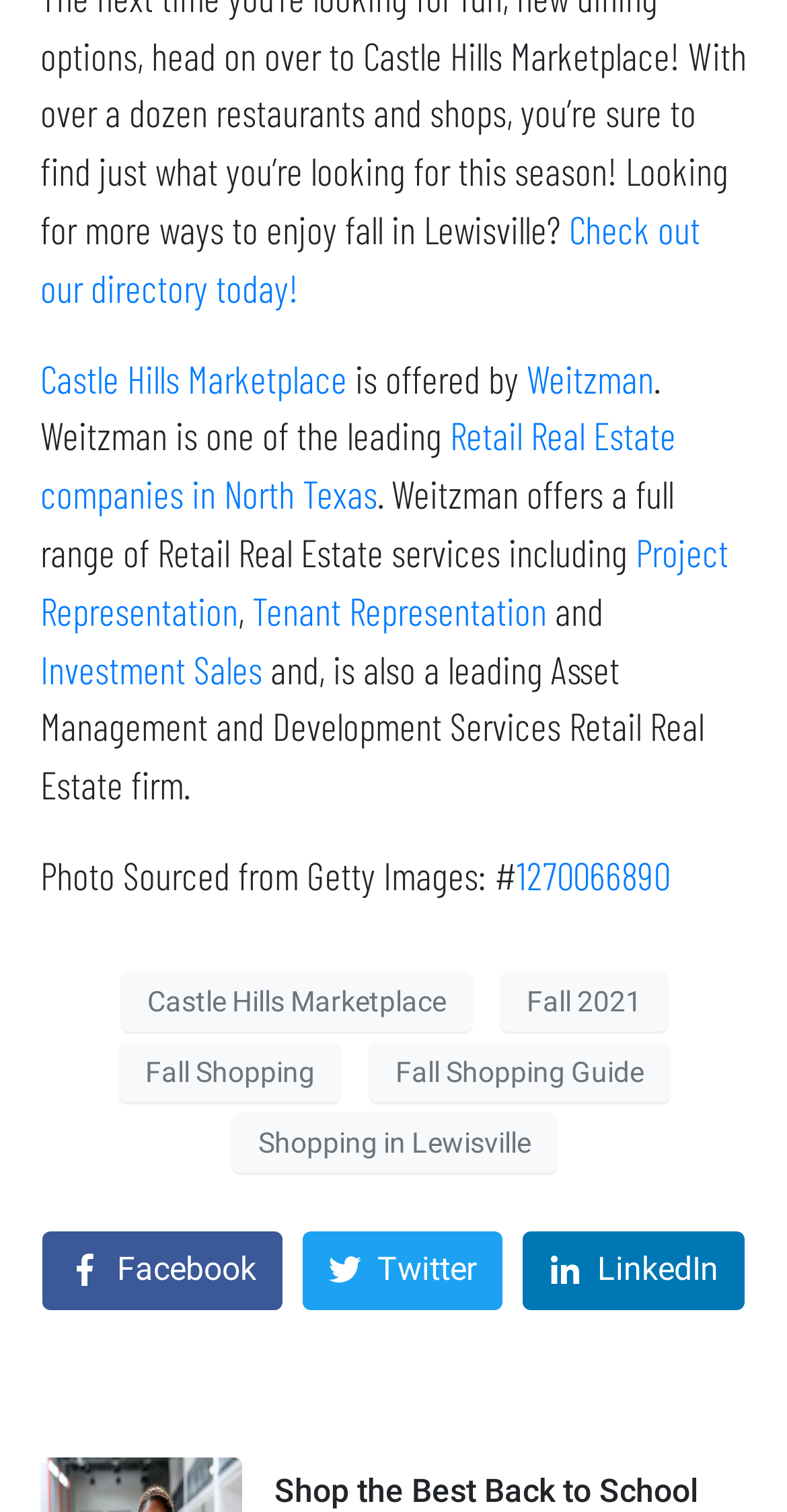Locate the bounding box coordinates of the clickable area needed to fulfill the instruction: "View Fall Shopping Guide".

[0.468, 0.689, 0.85, 0.729]